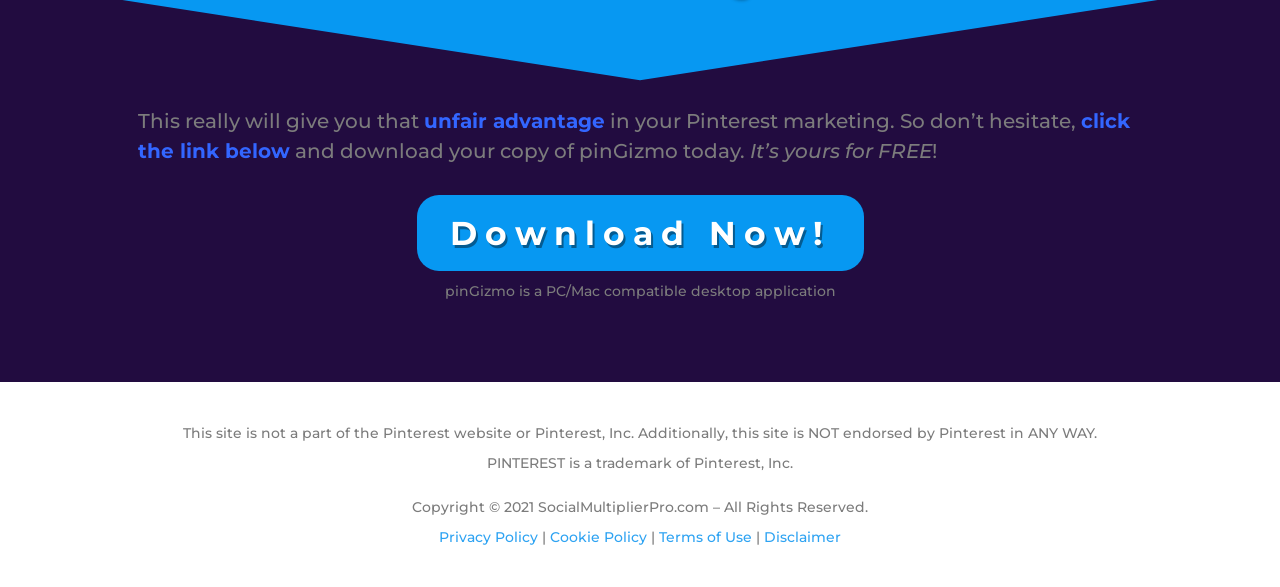Locate the UI element described by Terms of Use in the provided webpage screenshot. Return the bounding box coordinates in the format (top-left x, top-left y, bottom-right x, bottom-right y), ensuring all values are between 0 and 1.

[0.515, 0.899, 0.588, 0.93]